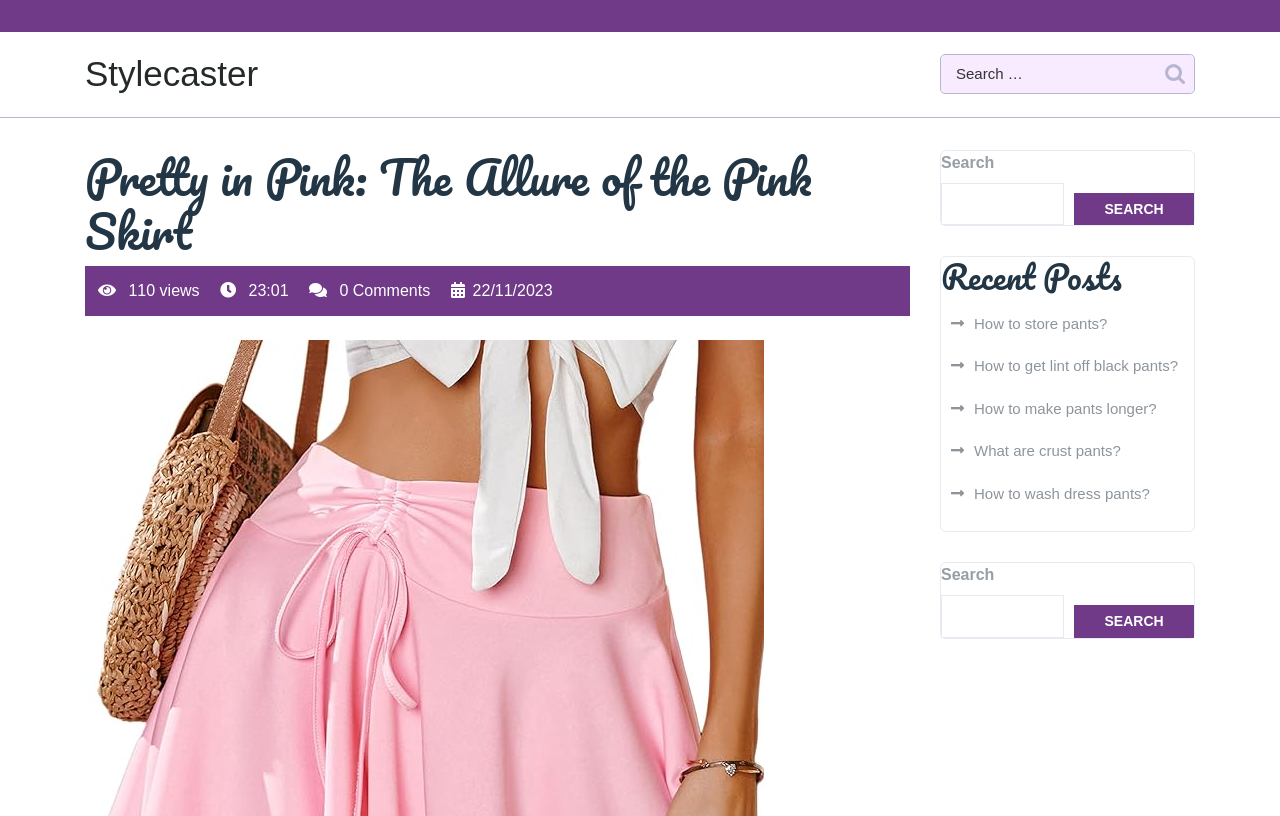Answer the question below with a single word or a brief phrase: 
What is the purpose of the button with the text 'Search'?

To search